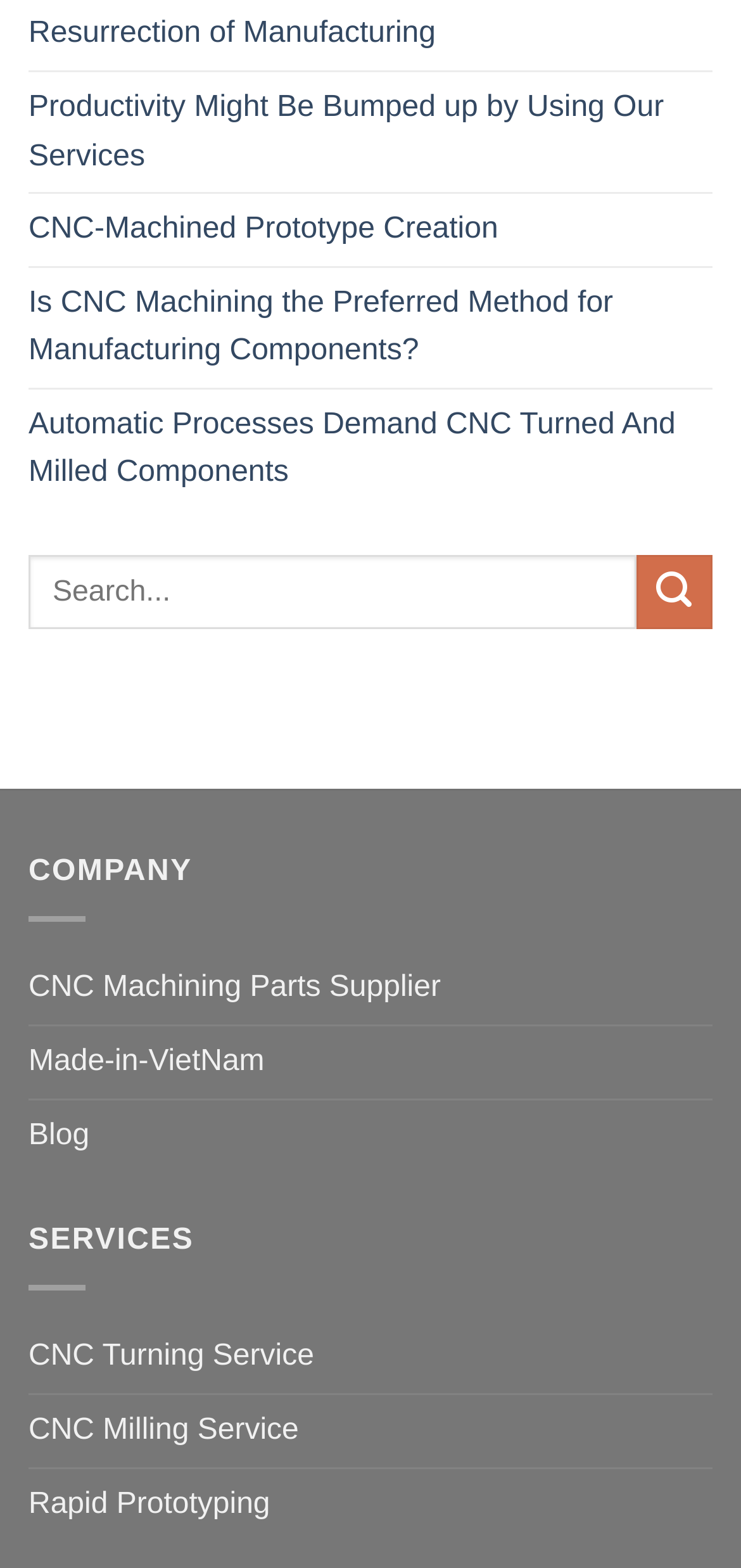What is the purpose of the search box?
Kindly offer a detailed explanation using the data available in the image.

The search box is located at the top of the webpage, and it allows users to search for specific content within the website. The search box has a placeholder text 'Search...' and a search icon.